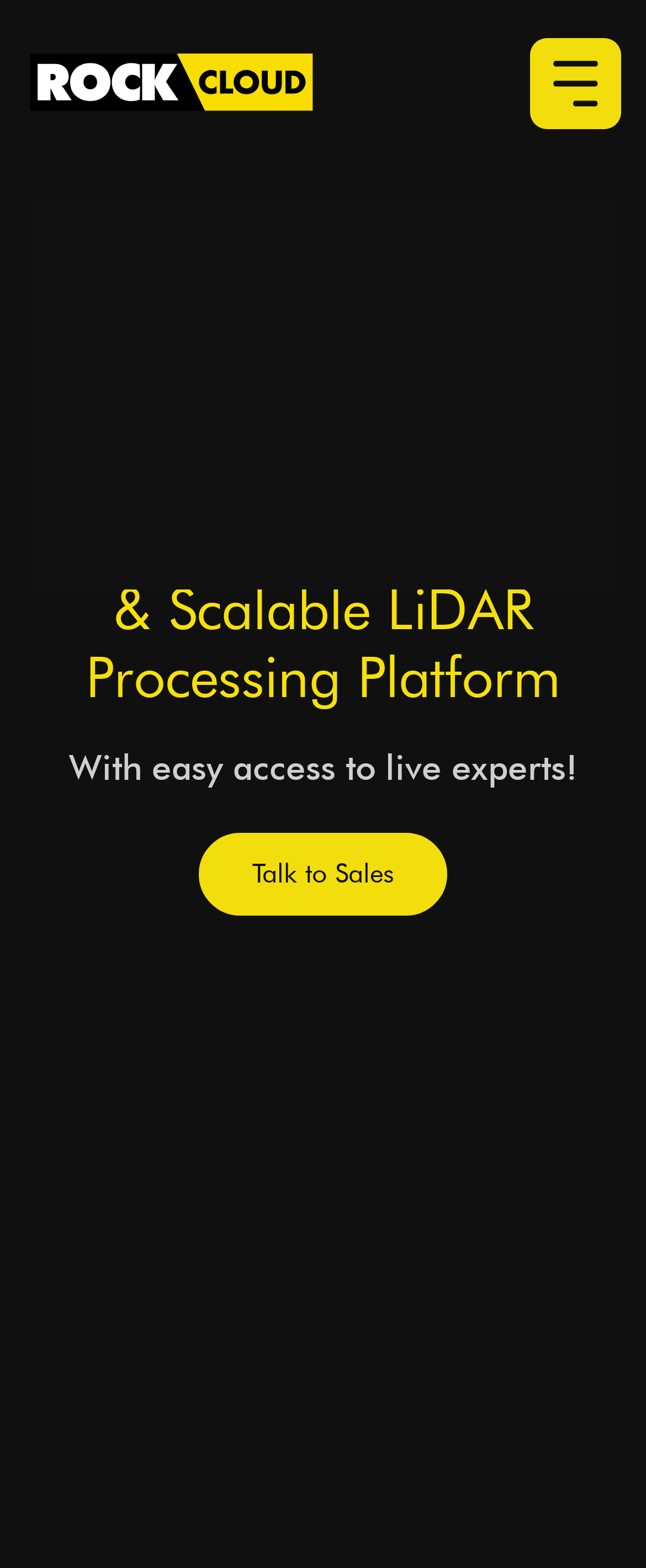Provide a thorough summary of the webpage.

The webpage is focused on promoting a free LiDAR data processing service. At the top right corner, there is a button to open site navigation, accompanied by an image with the same description. On the top left, the ROCK Cloud logo is displayed as a link and an image. 

Below the logo, there is a prominent heading that reads "Fast, Accurate, & Scalable LiDAR Processing Platform" which spans almost the entire width of the page. Immediately below this heading, another heading states "With easy access to live experts!" which is also quite wide.

To the right of the logo, there is a "Talk to Sales" link. Further down the page, a prominent button to "Play video" is located, taking up most of the width. Finally, at the bottom, there is a heading that highlights "Powerful features & tools for complete control".